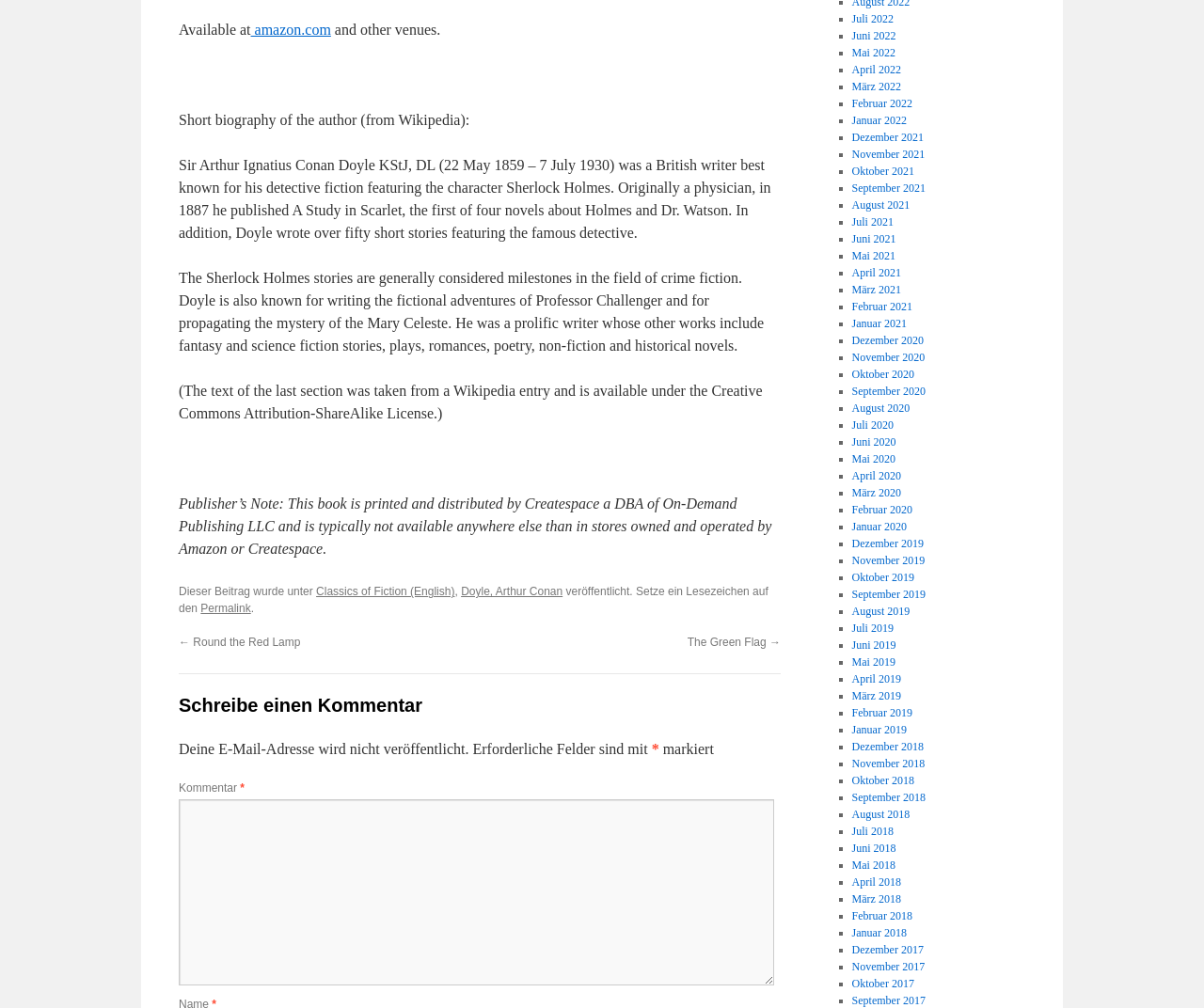Locate the bounding box coordinates of the element that should be clicked to fulfill the instruction: "Write a comment".

[0.148, 0.793, 0.643, 0.978]